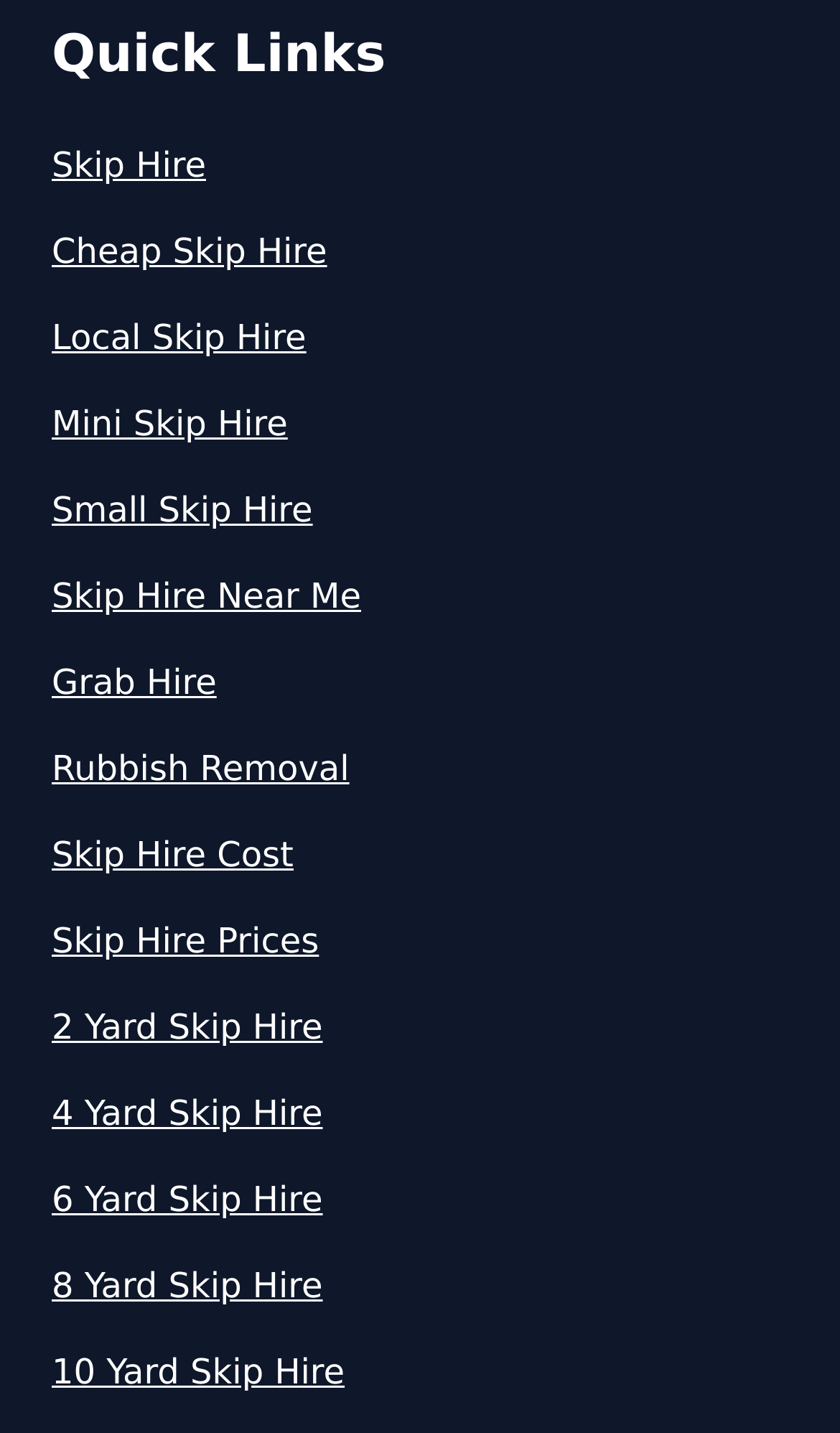Find the bounding box coordinates of the element you need to click on to perform this action: 'Select Skip Hire'. The coordinates should be represented by four float values between 0 and 1, in the format [left, top, right, bottom].

[0.062, 0.098, 0.938, 0.134]